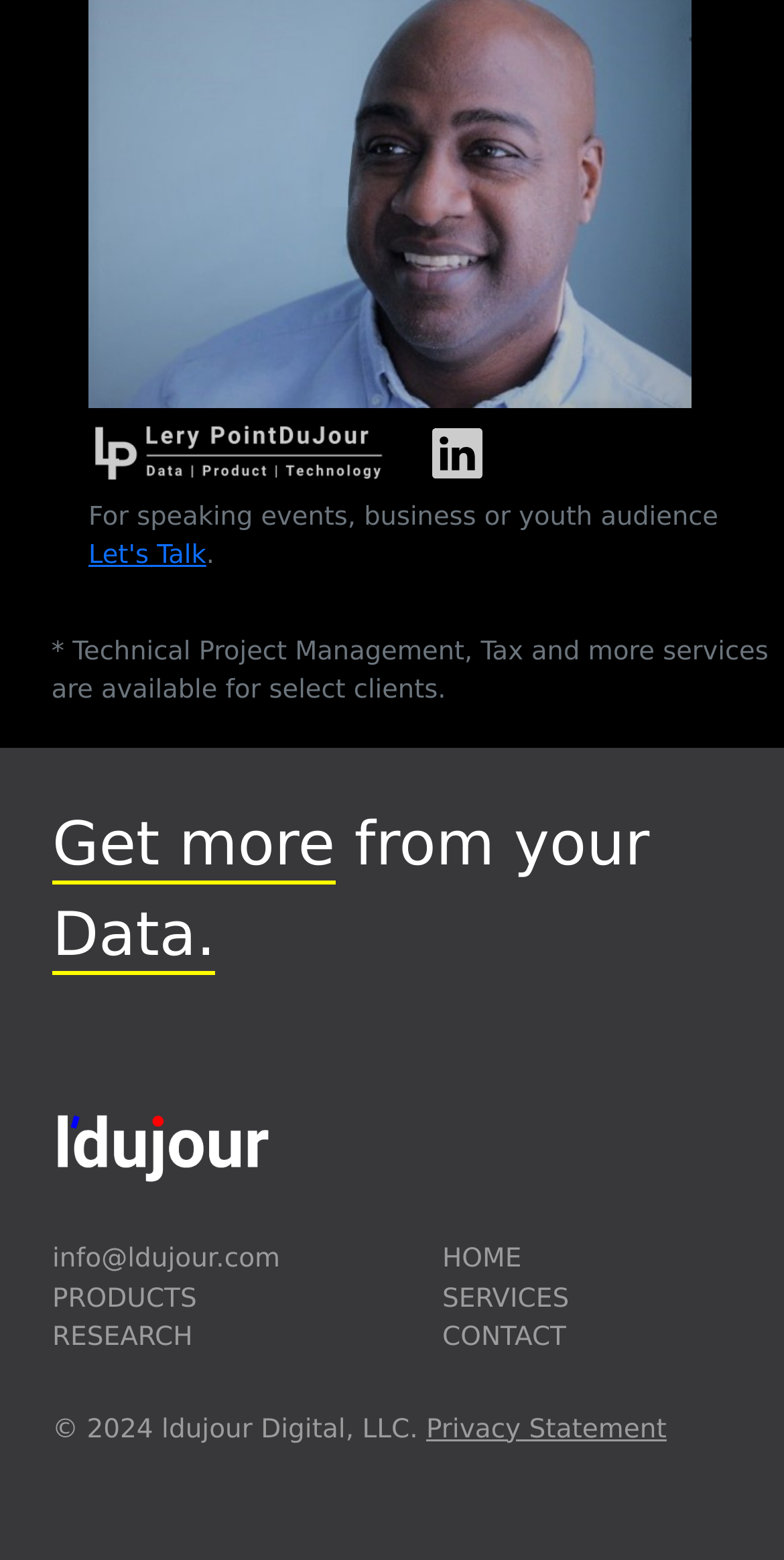Identify the bounding box of the UI element described as follows: "Let's Talk". Provide the coordinates as four float numbers in the range of 0 to 1 [left, top, right, bottom].

[0.113, 0.346, 0.263, 0.366]